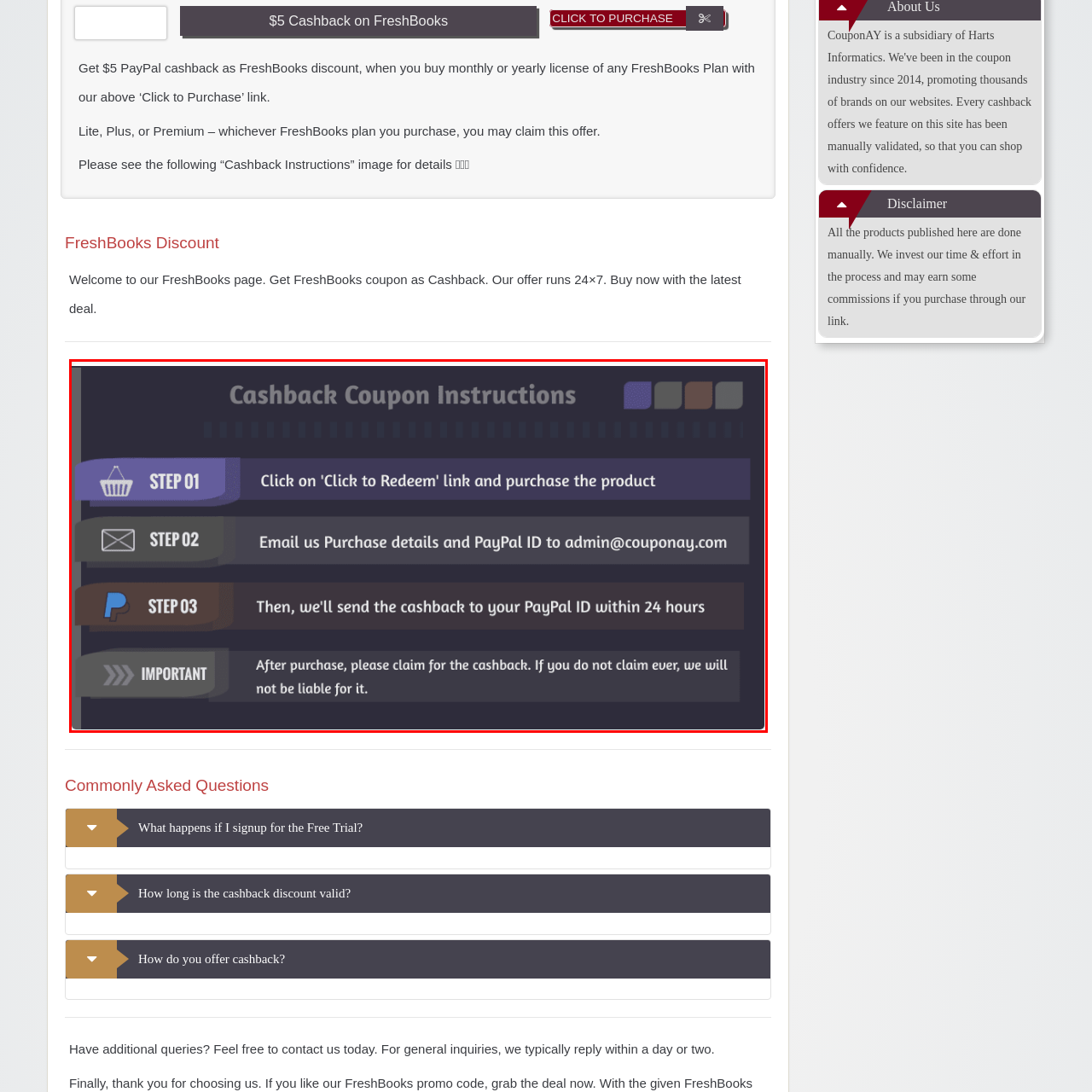Observe the content highlighted by the red box and supply a one-word or short phrase answer to the question: Where should users send their purchase details?

Specified email address